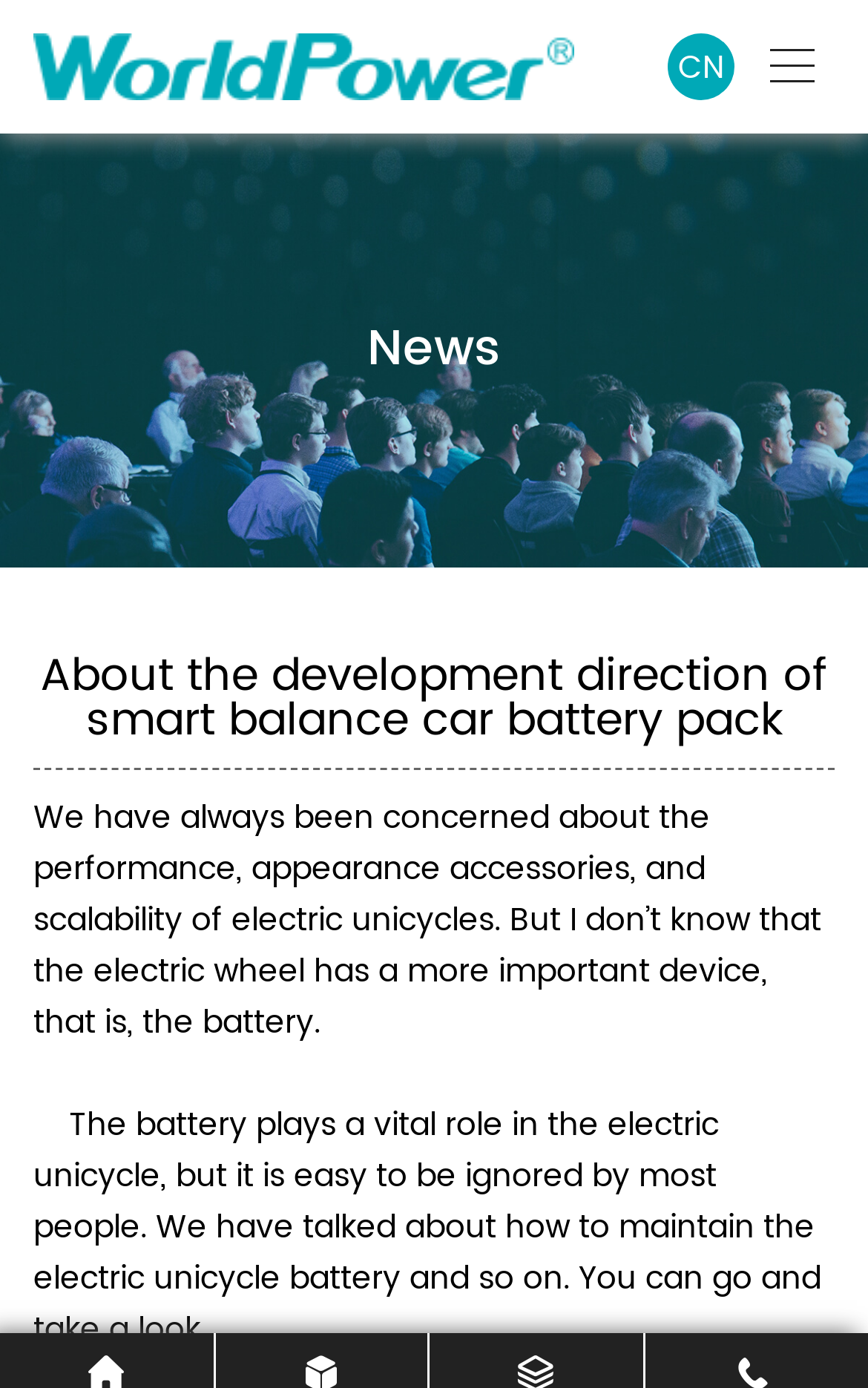Summarize the webpage in an elaborate manner.

The webpage is about the development direction of smart balance car battery packs, specifically discussing the importance of batteries in electric unicycles. At the top right corner, there is a button and two links, "CN" and "Shenzhen World New Power Co., Ltd.", which is accompanied by a company logo image. Below these elements, a large image spans the entire width of the page.

The main content is divided into sections, with a "News" heading in the middle left of the page. Below this heading, there is a more prominent heading that reads "About the development direction of smart balance car battery pack". The main article begins with a paragraph of text that explains the significance of batteries in electric unicycles, followed by another paragraph that mentions the importance of maintaining the battery and provides a link to related information.